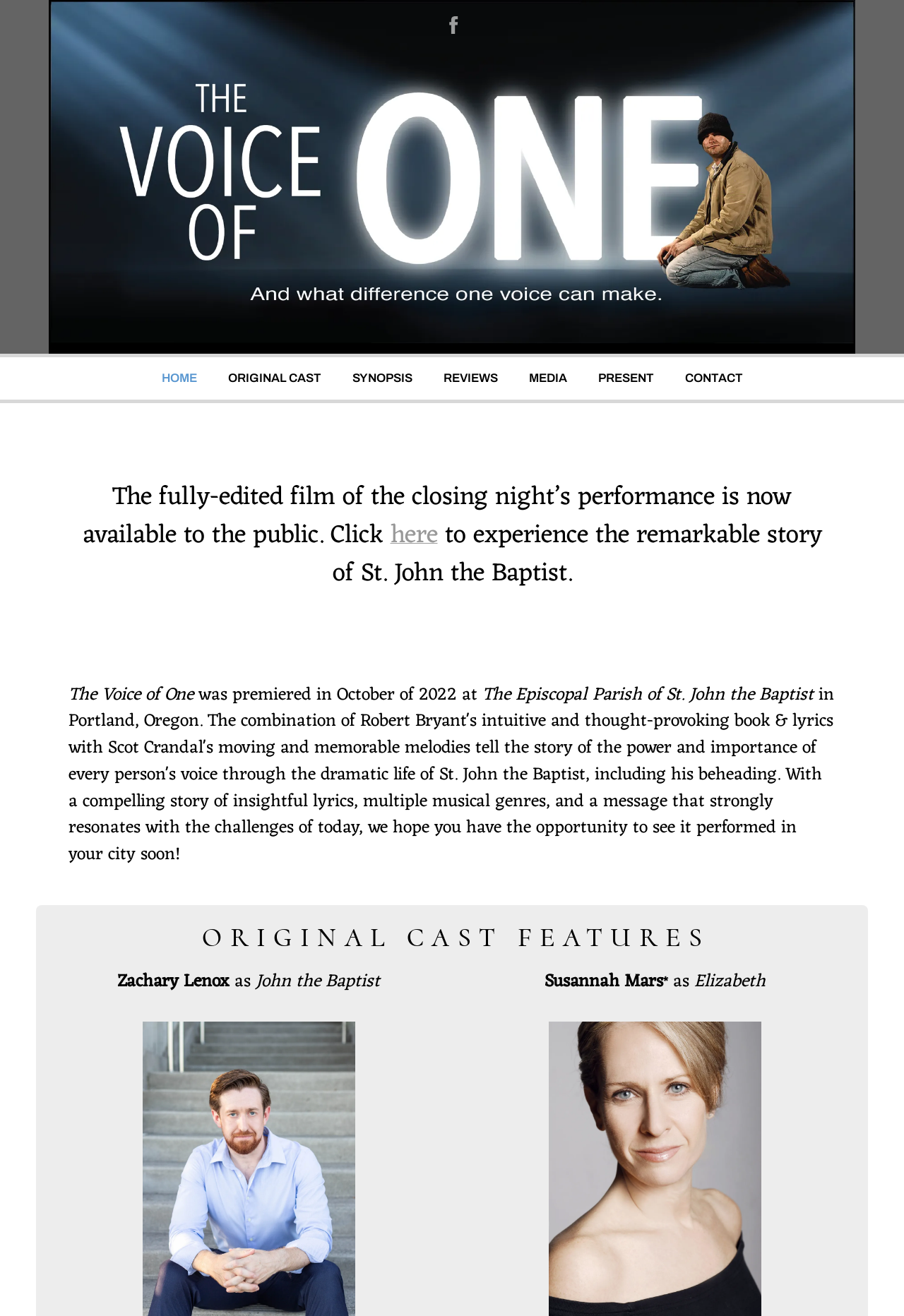Identify the bounding box for the described UI element: "parent_node: Zachary Lenox".

[0.158, 0.775, 0.393, 0.792]